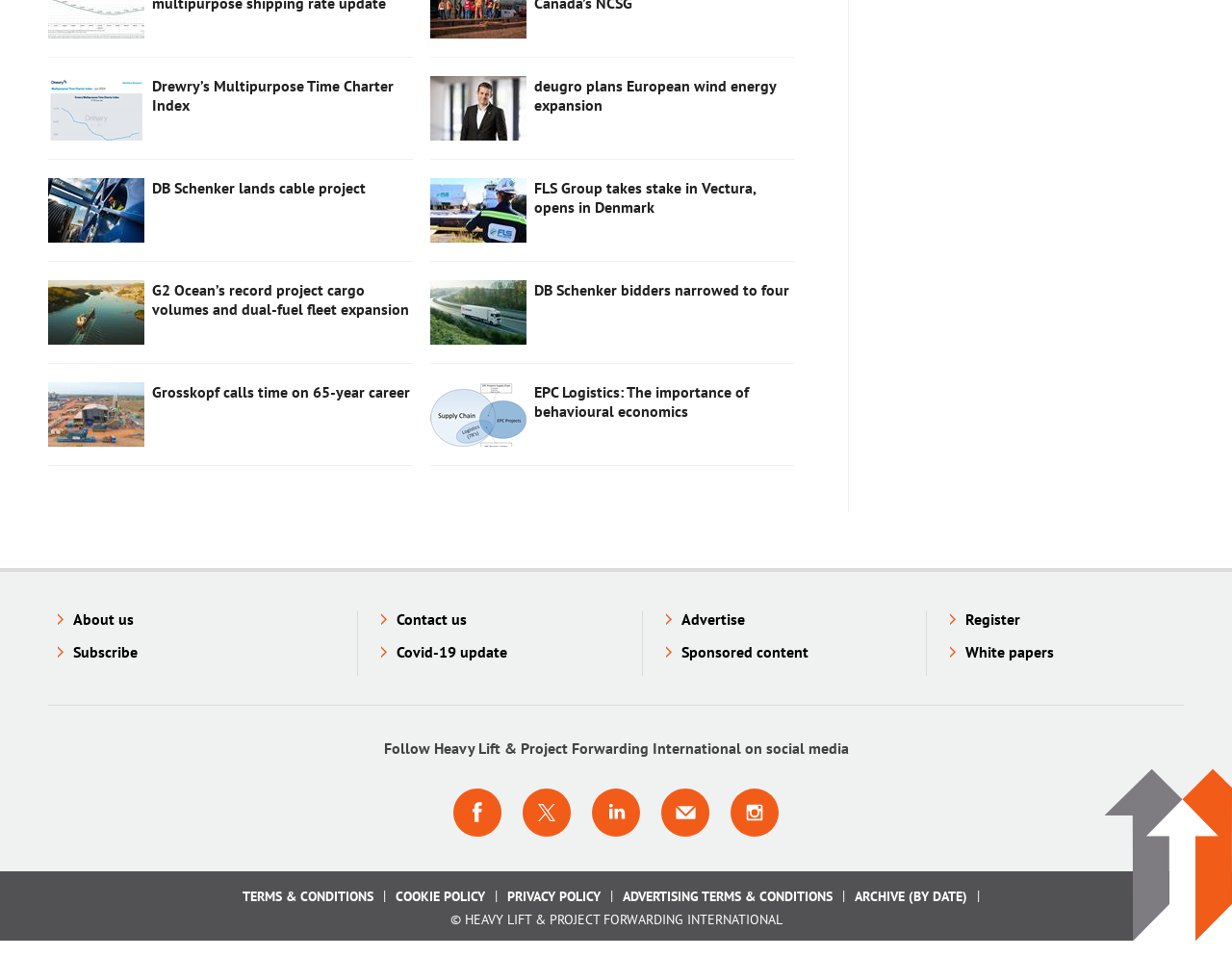How many social media platforms can you connect with?
Could you please answer the question thoroughly and with as much detail as possible?

The webpage provides links to connect with Heavy Lift & Project Forwarding International on social media platforms, which are Facebook, Twitter, LinkedIn, Instagram, and Email, totaling 5 platforms.